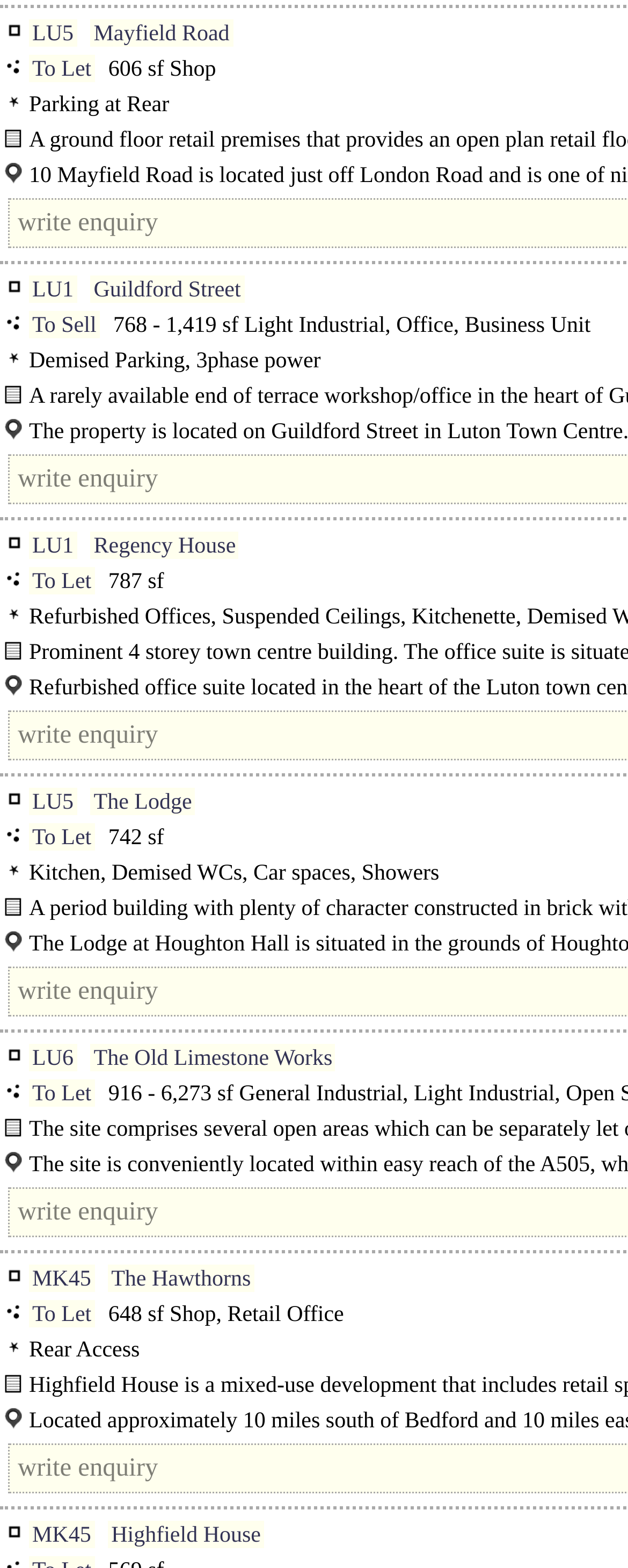Provide the bounding box coordinates of the HTML element this sentence describes: "Tech News". The bounding box coordinates consist of four float numbers between 0 and 1, i.e., [left, top, right, bottom].

None